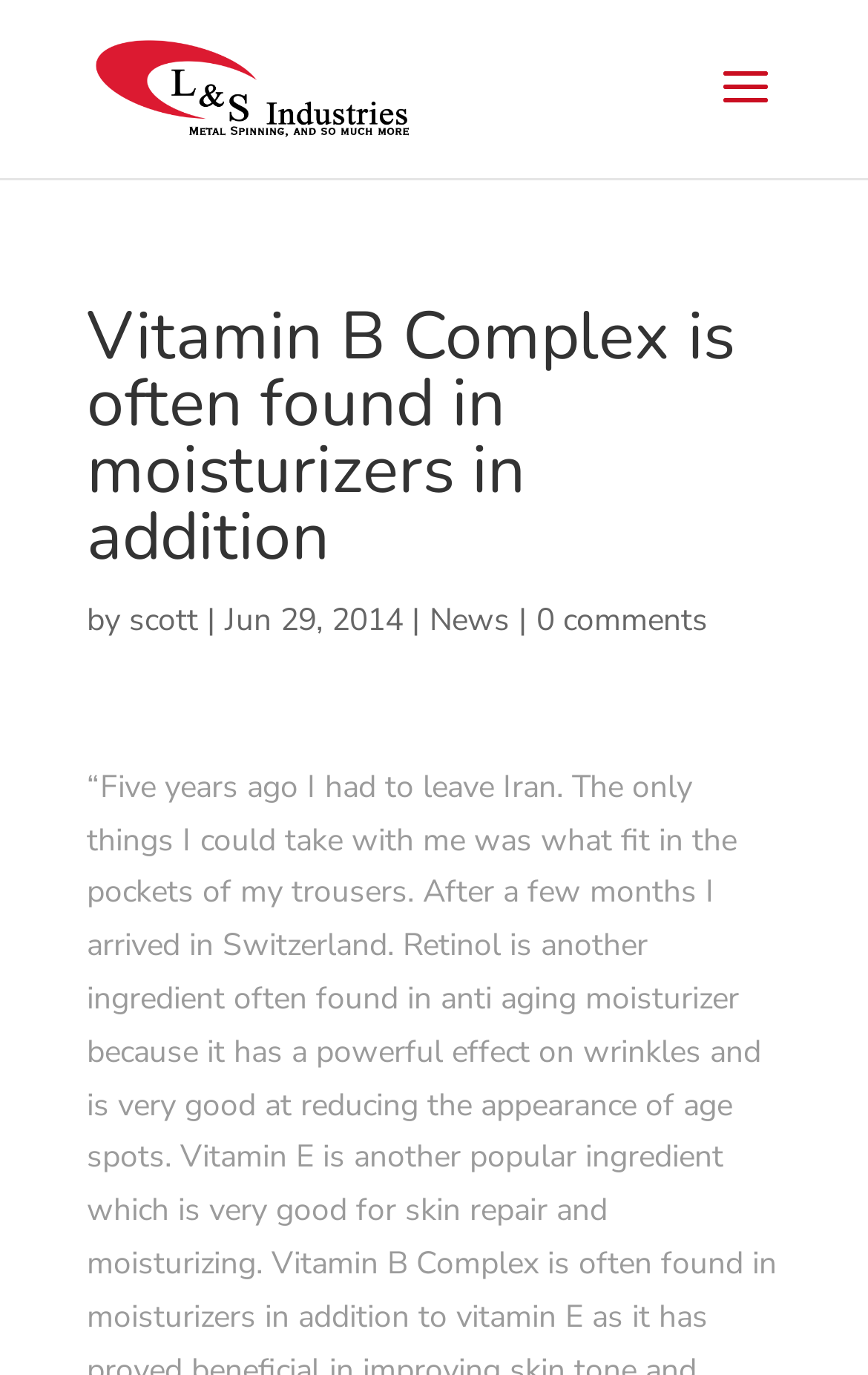Locate the bounding box coordinates of the UI element described by: "0 comments". The bounding box coordinates should consist of four float numbers between 0 and 1, i.e., [left, top, right, bottom].

[0.618, 0.436, 0.815, 0.466]